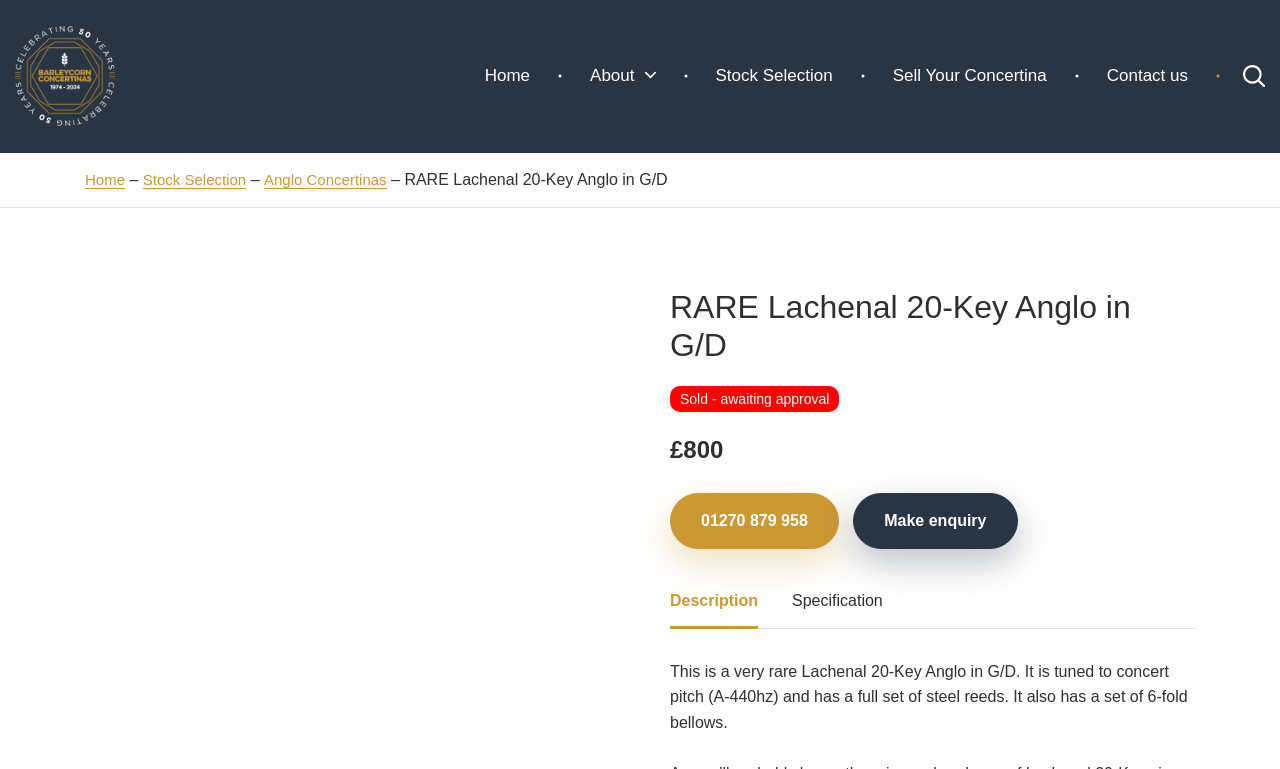Provide the bounding box coordinates, formatted as (top-left x, top-left y, bottom-right x, bottom-right y), with all values being floating point numbers between 0 and 1. Identify the bounding box of the UI element that matches the description: Description

[0.523, 0.746, 0.592, 0.816]